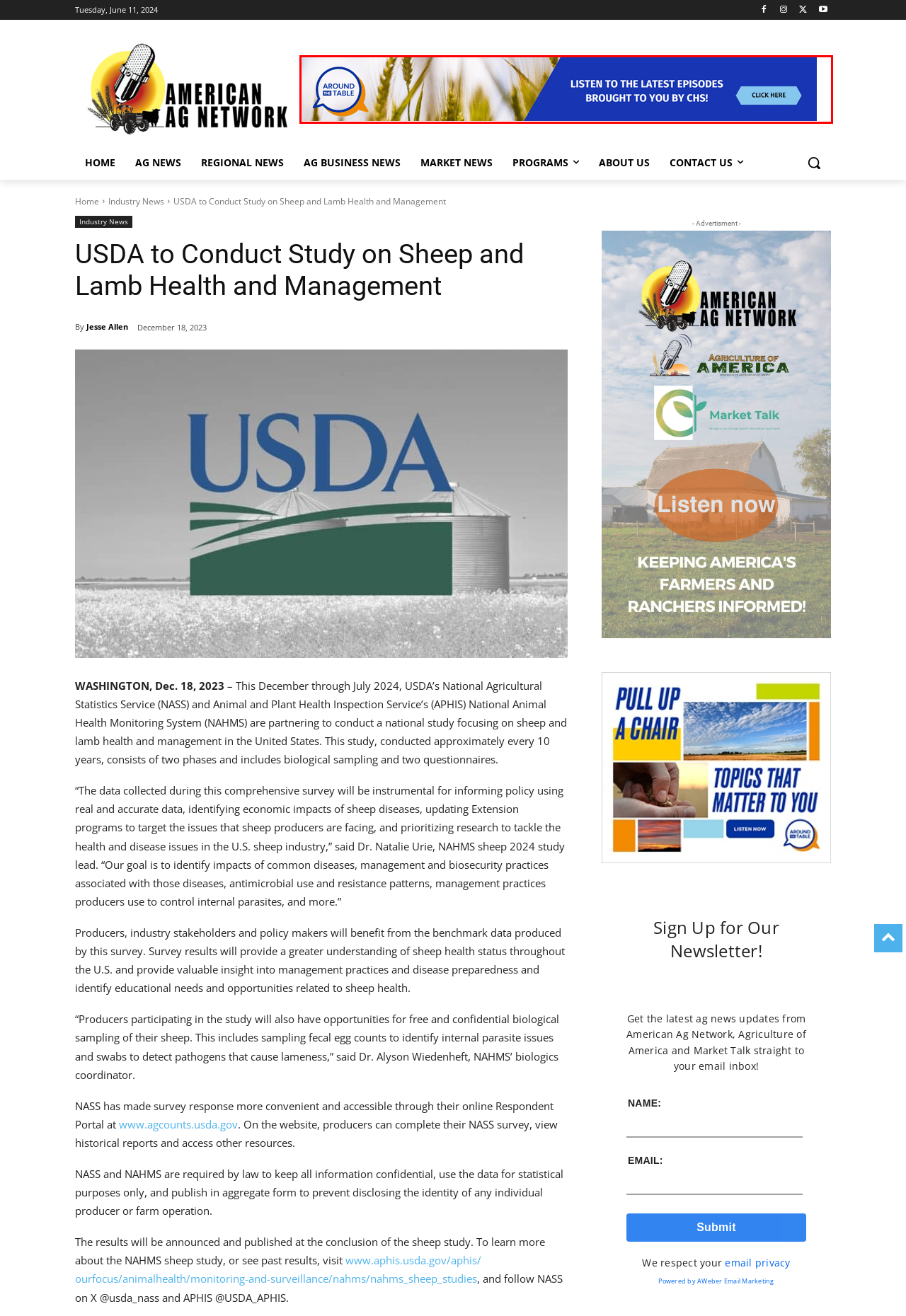Observe the provided screenshot of a webpage with a red bounding box around a specific UI element. Choose the webpage description that best fits the new webpage after you click on the highlighted element. These are your options:
A. Industry News | American Ag Network
B. Regional News | American Ag Network
C. Contact Us | American Ag Network
D. Permission Pledge
E. Markets | American Ag Network
F. Around the Table with CHS | Agriculture of America
G. AWeber | Email Marketing & More for Small Businesses
H. Jesse Allen | American Ag Network

F